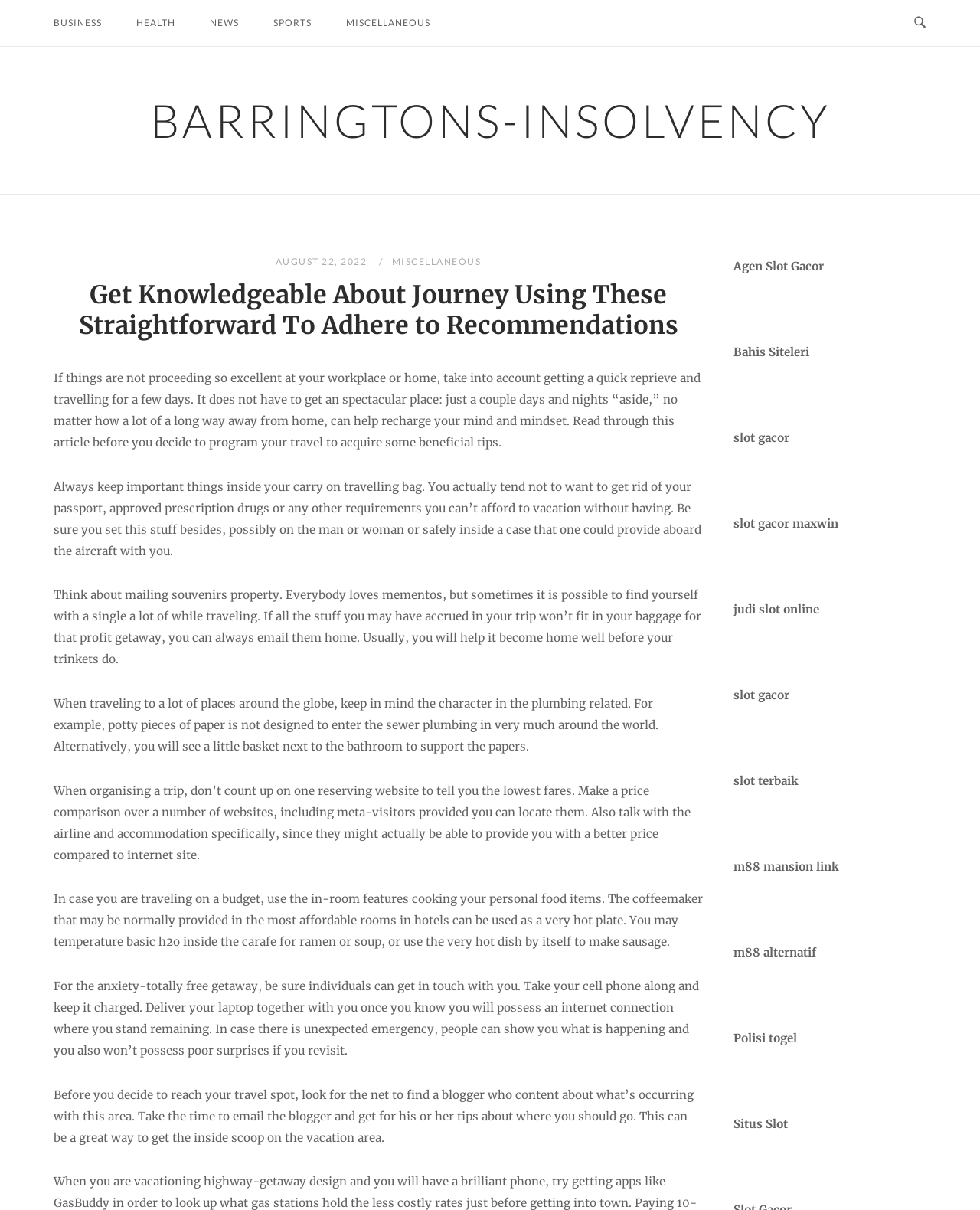Using the given description, provide the bounding box coordinates formatted as (top-left x, top-left y, bottom-right x, bottom-right y), with all values being floating point numbers between 0 and 1. Description: Polisi togel

[0.748, 0.852, 0.813, 0.864]